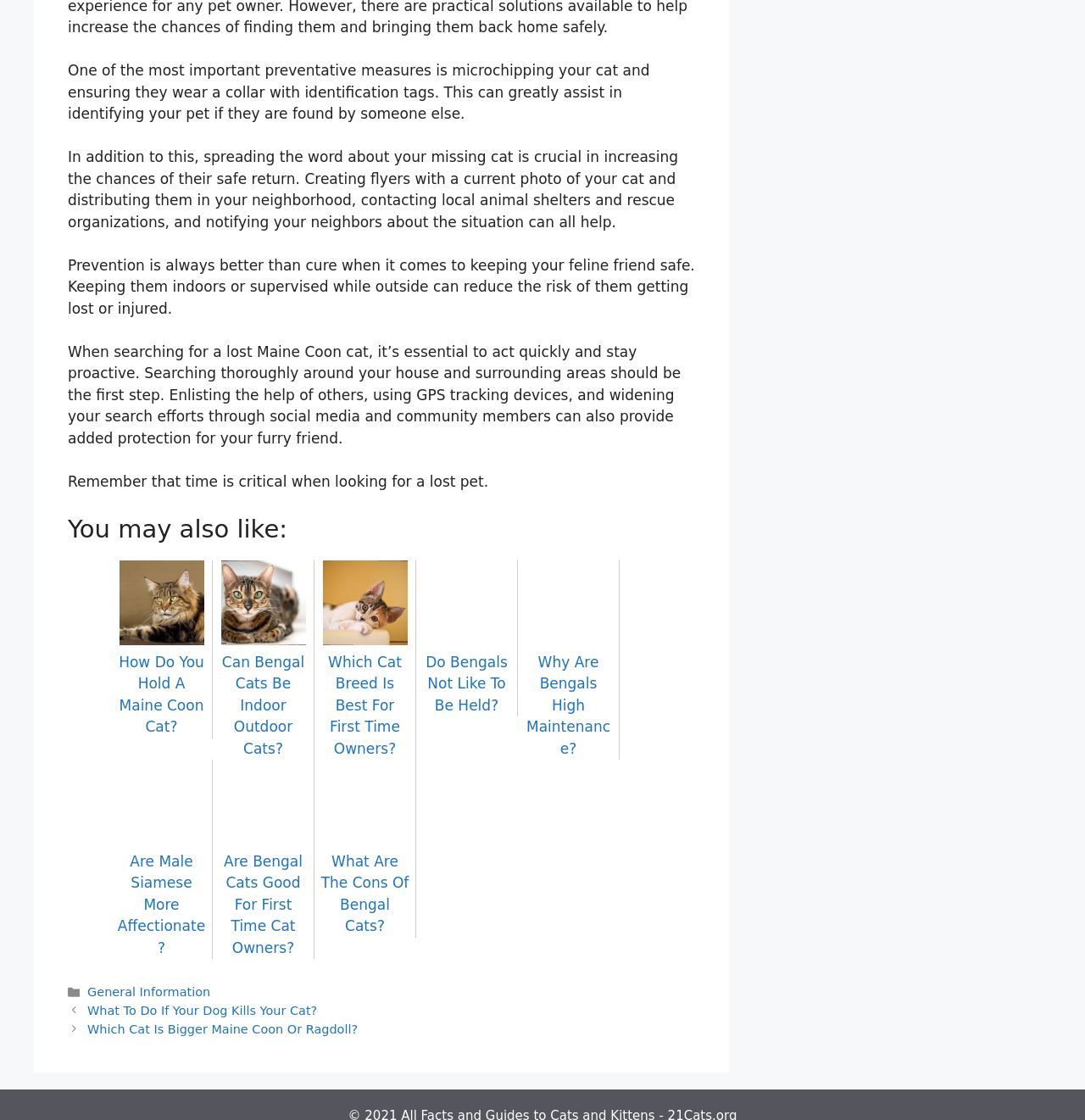What is the location of the 'Categories' section on the webpage?
Please give a detailed and elaborate explanation in response to the question.

The 'Categories' section is located in the footer of the webpage, along with other links and navigation elements. This section appears to provide a way for readers to browse articles by category or topic.